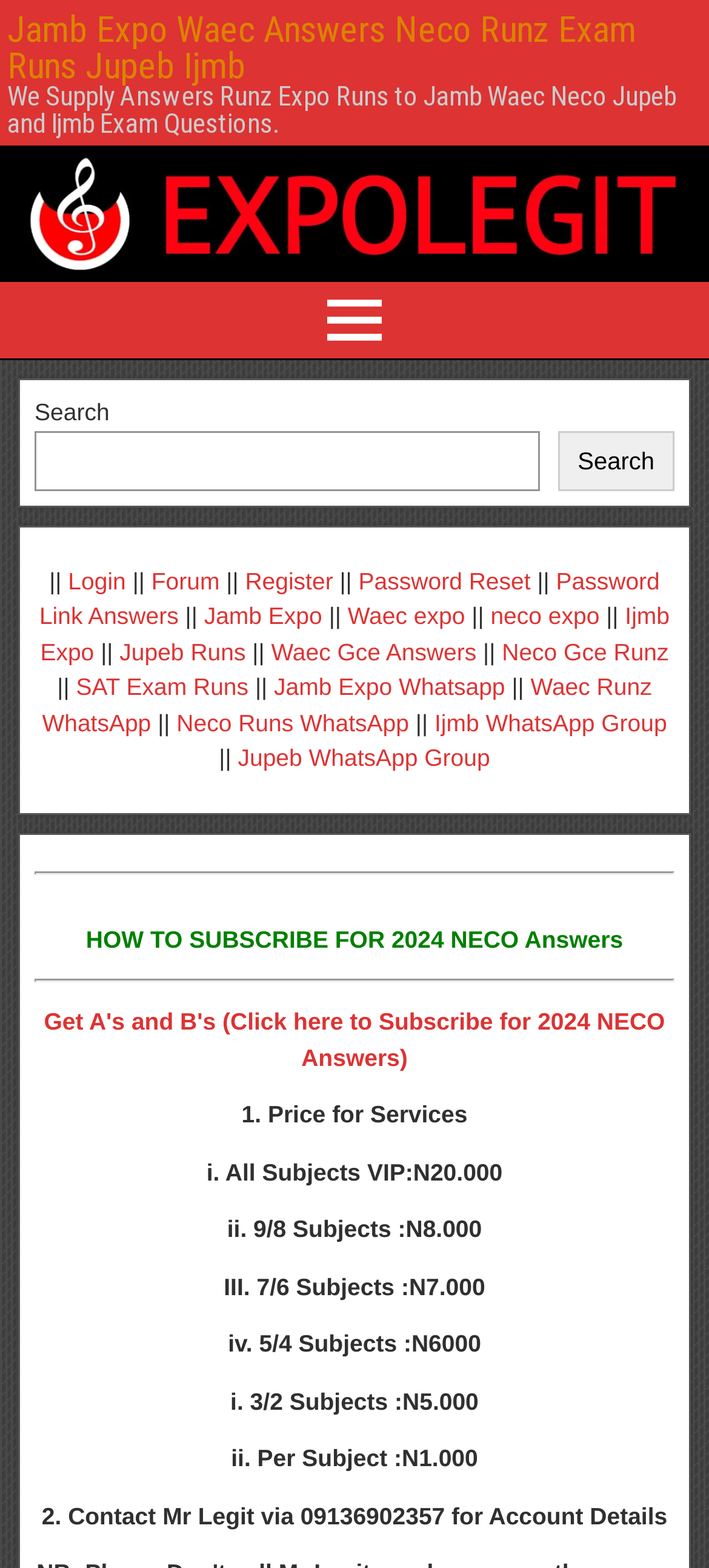Identify the bounding box of the UI element that matches this description: "Login".

[0.096, 0.363, 0.178, 0.381]